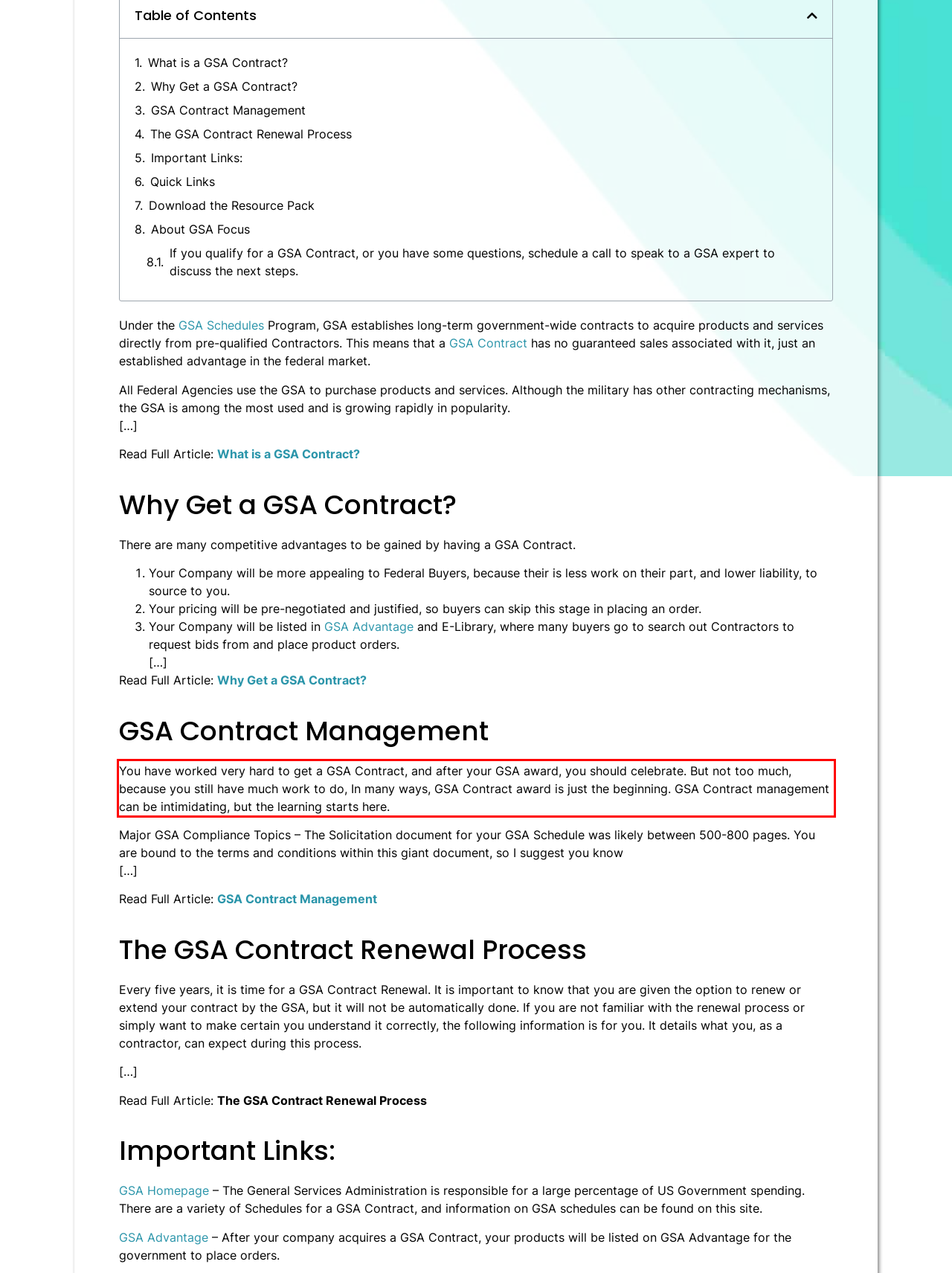Please analyze the provided webpage screenshot and perform OCR to extract the text content from the red rectangle bounding box.

You have worked very hard to get a GSA Contract, and after your GSA award, you should celebrate. But not too much, because you still have much work to do, In many ways, GSA Contract award is just the beginning. GSA Contract management can be intimidating, but the learning starts here.